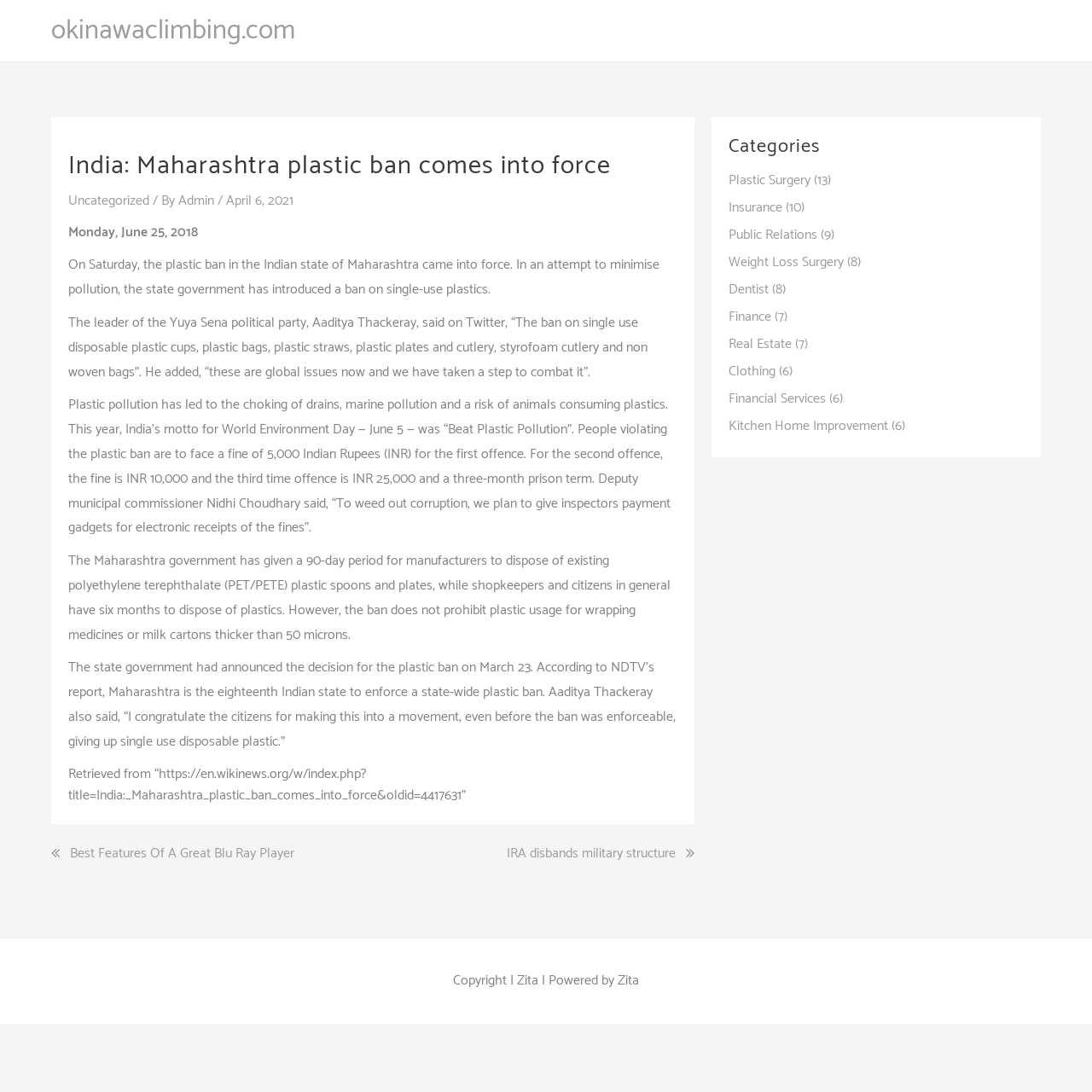Identify the bounding box coordinates for the element you need to click to achieve the following task: "View the post navigation". Provide the bounding box coordinates as four float numbers between 0 and 1, in the form [left, top, right, bottom].

[0.047, 0.754, 0.636, 0.809]